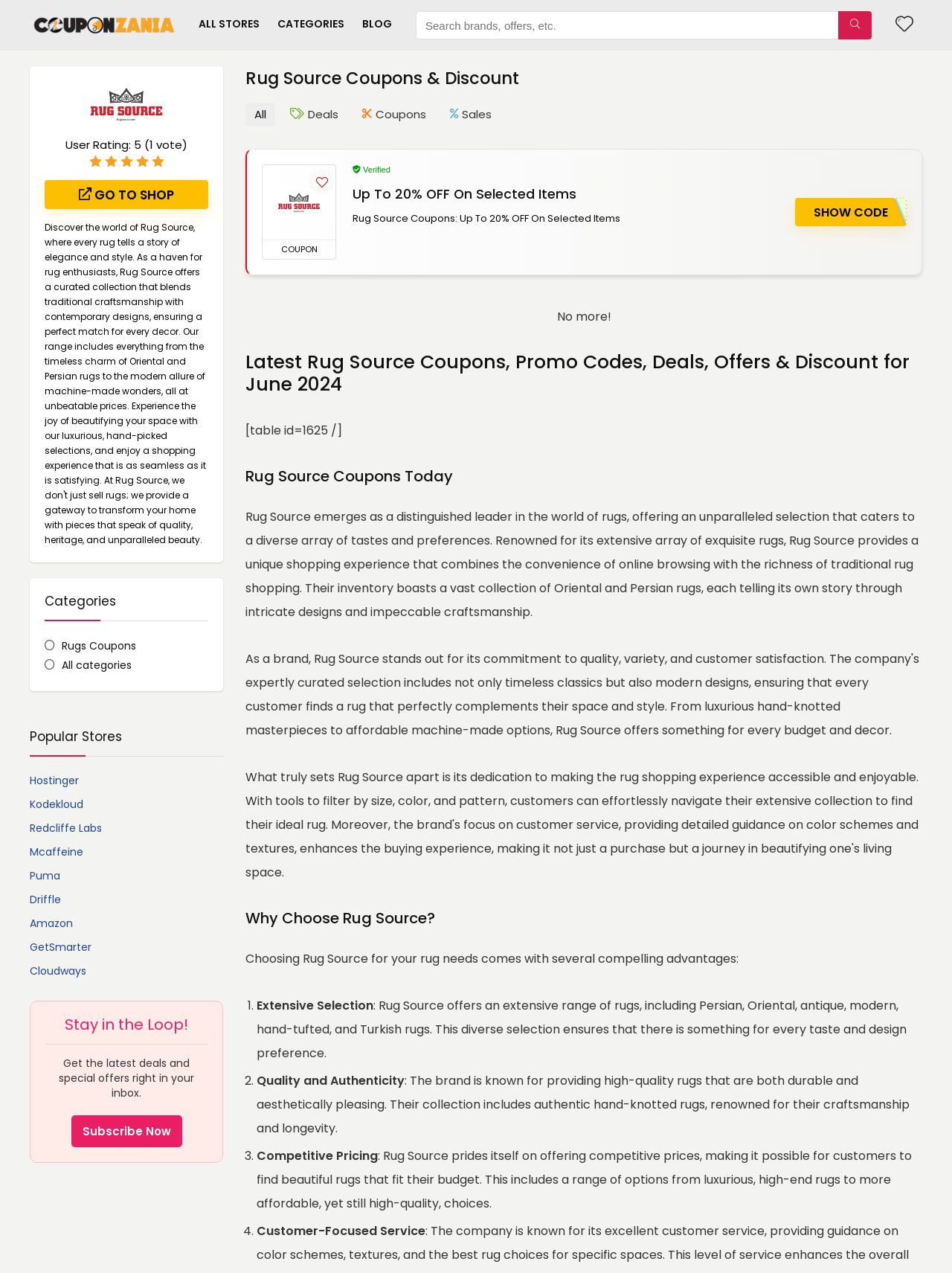Locate the primary headline on the webpage and provide its text.

Rug Source Coupons & Discount